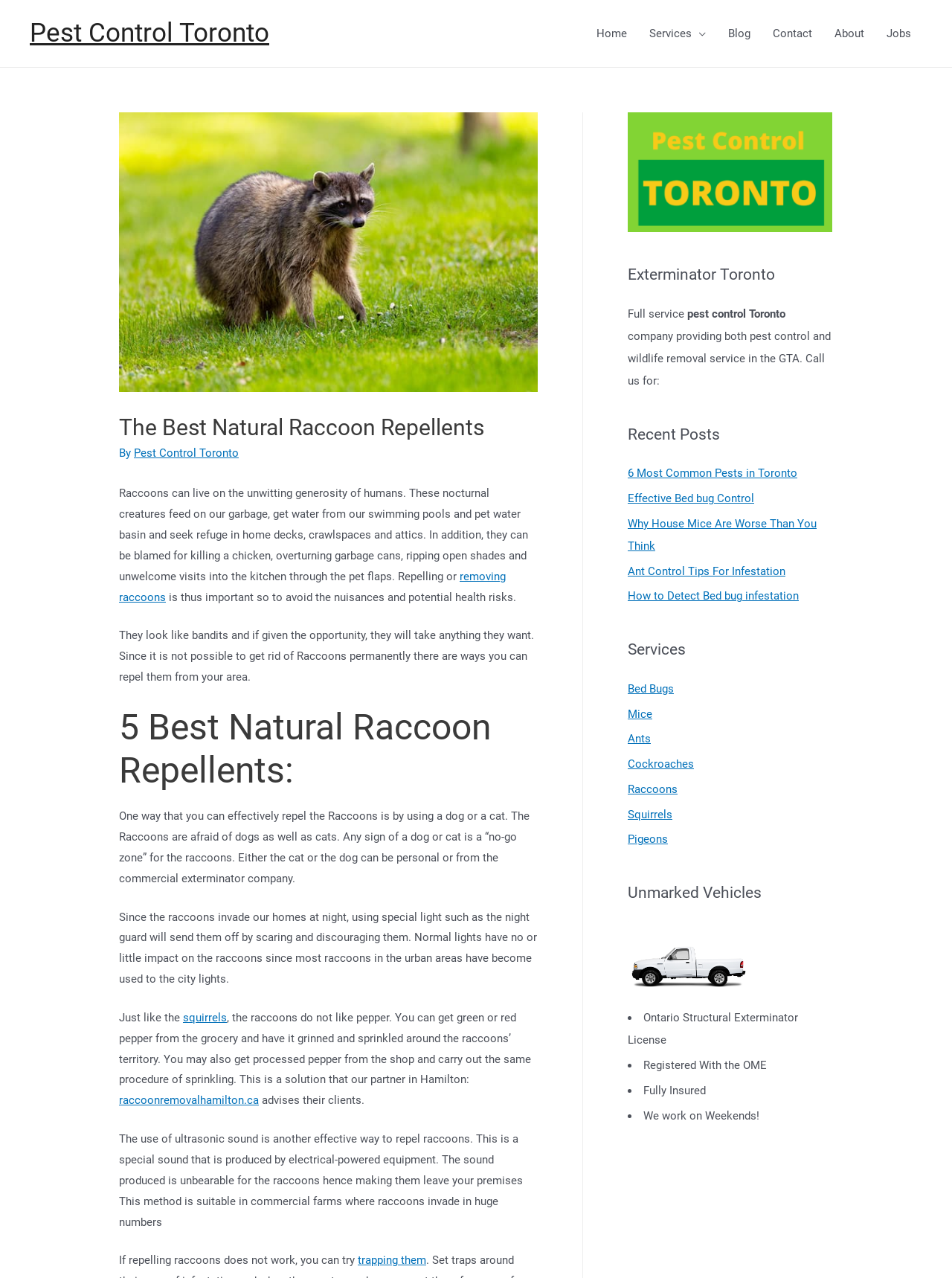Please identify the bounding box coordinates of the element on the webpage that should be clicked to follow this instruction: "Click on the 'Home' link". The bounding box coordinates should be given as four float numbers between 0 and 1, formatted as [left, top, right, bottom].

[0.615, 0.009, 0.67, 0.044]